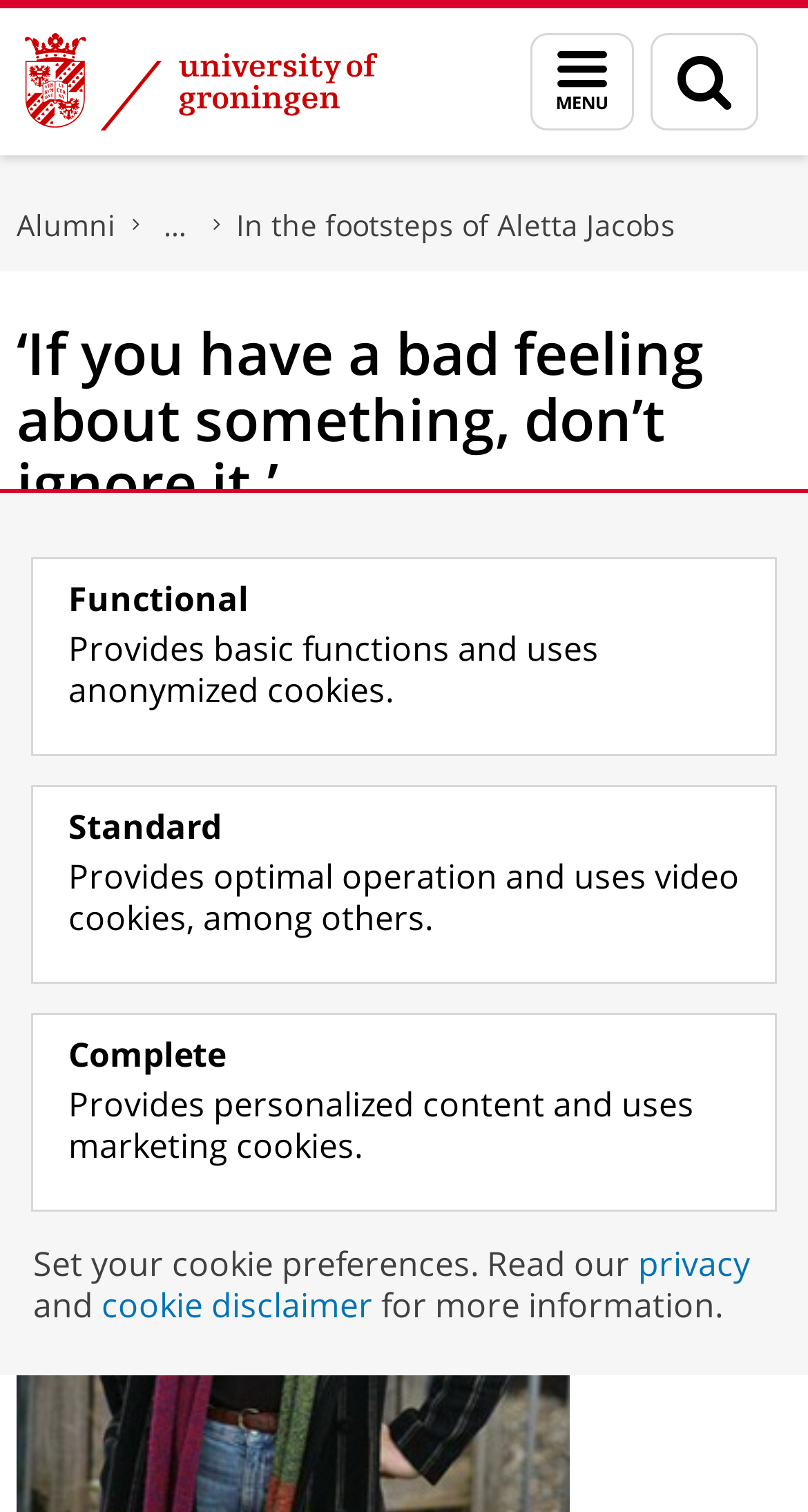Identify the bounding box of the HTML element described as: "privacy".

[0.79, 0.821, 0.928, 0.851]